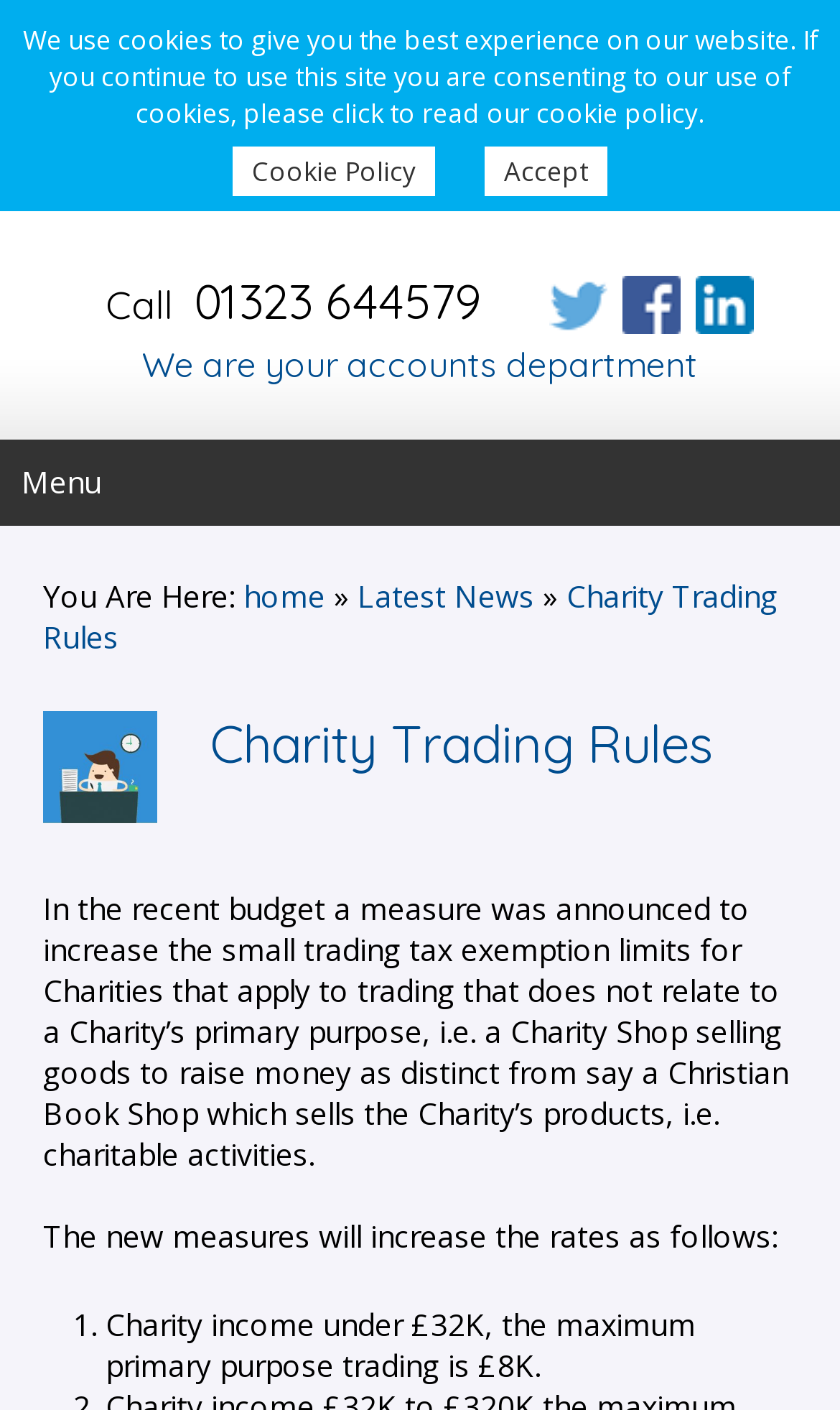Please specify the bounding box coordinates of the area that should be clicked to accomplish the following instruction: "Follow Caladine on LinkedIn". The coordinates should consist of four float numbers between 0 and 1, i.e., [left, top, right, bottom].

[0.8, 0.195, 0.874, 0.232]